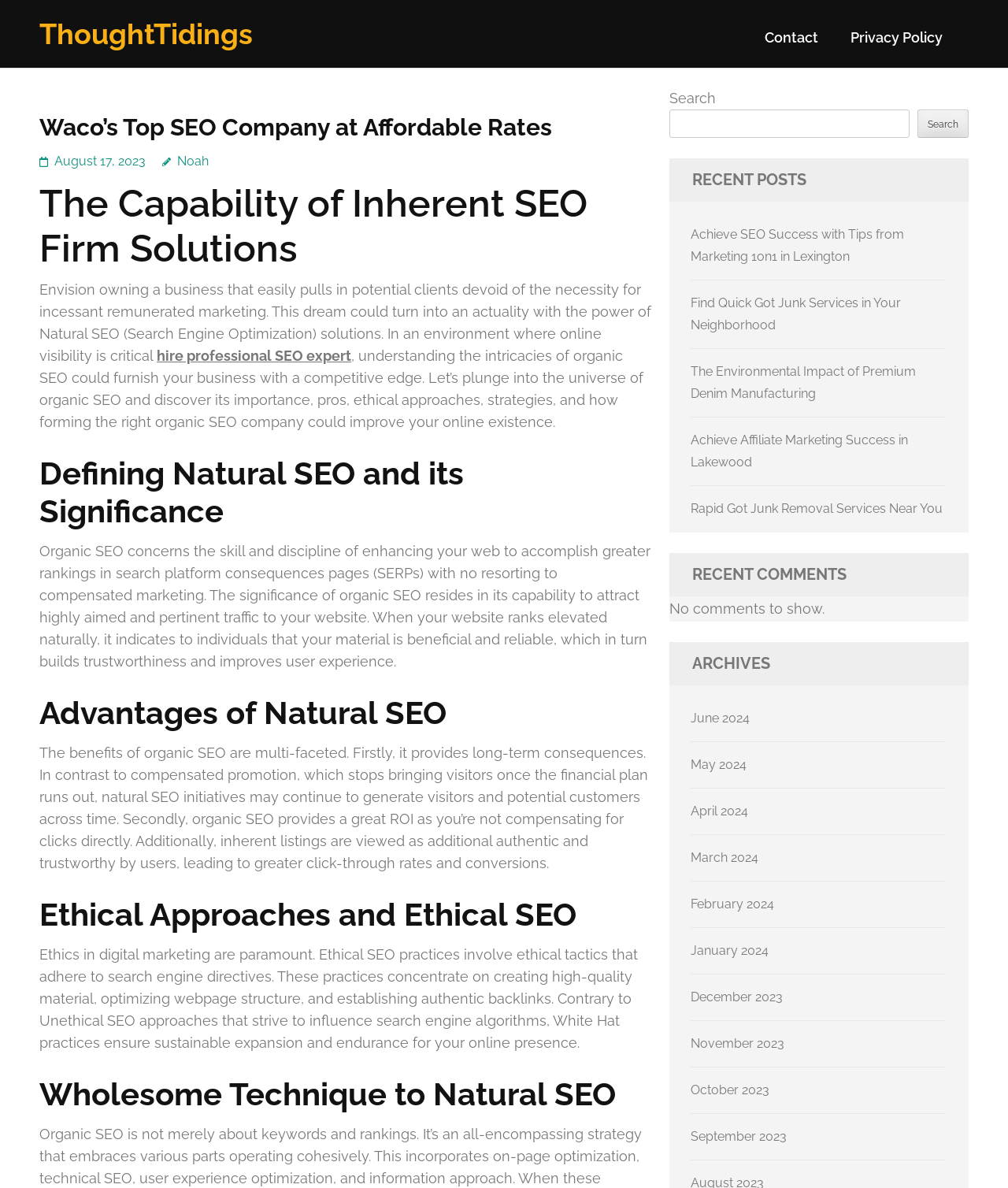What is the category of the recent posts section?
From the details in the image, answer the question comprehensively.

The recent posts section appears to be related to SEO and marketing, as the titles of the posts include 'Achieve SEO Success with Tips from Marketing 1on1 in Lexington', 'Find Quick Got Junk Services in Your Neighborhood', and 'The Environmental Impact of Premium Denim Manufacturing'. These titles suggest that the posts are related to SEO, marketing, and other related topics.